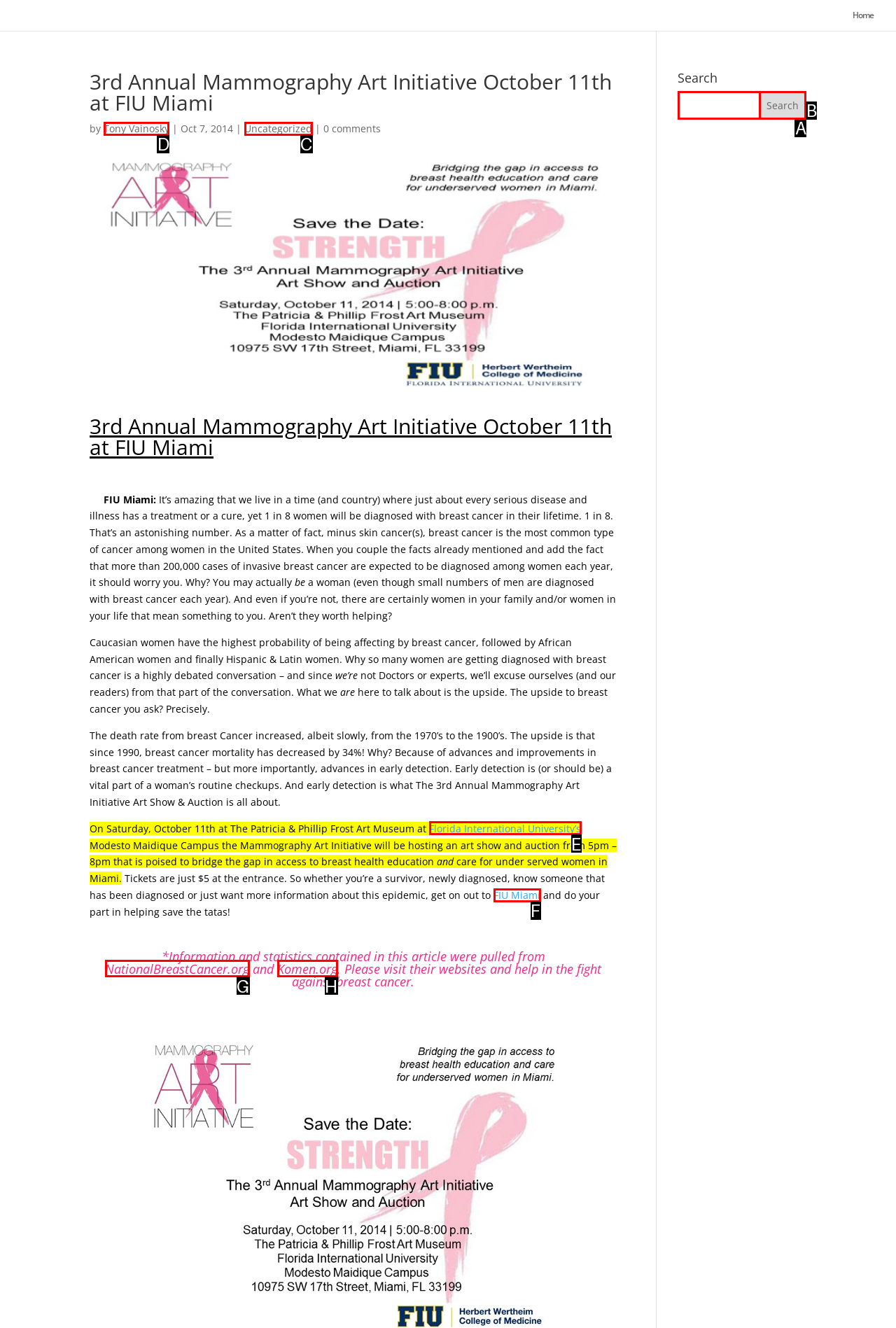Based on the choices marked in the screenshot, which letter represents the correct UI element to perform the task: Visit Tony Vainosky's page?

D